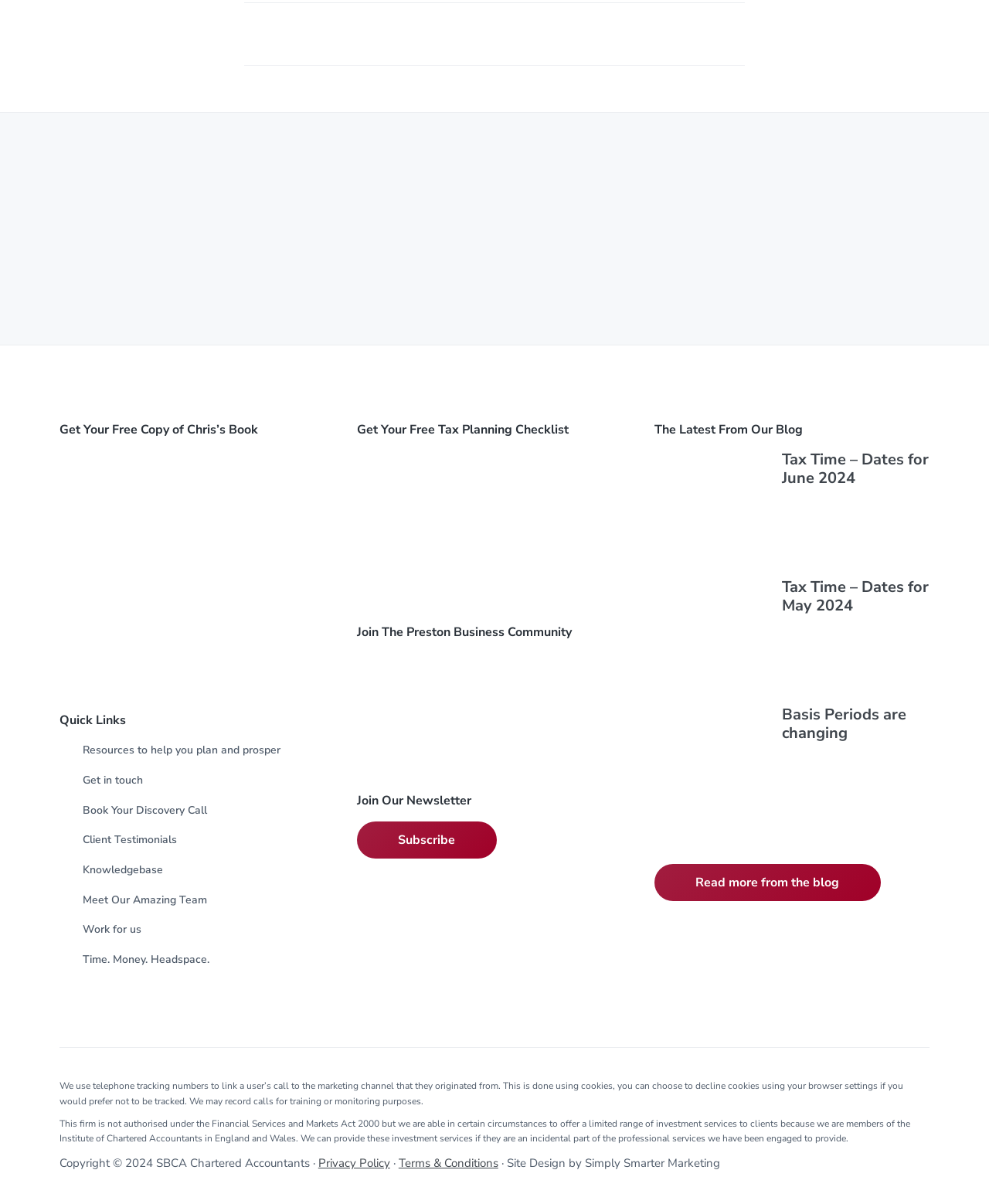With reference to the image, please provide a detailed answer to the following question: What is the purpose of the 'Quick Links' section?

The 'Quick Links' section contains links to various resources such as 'Resources to help you plan and prosper', 'Get in touch', and 'Book Your Discovery Call', which suggests that its purpose is to provide quick access to these resources.